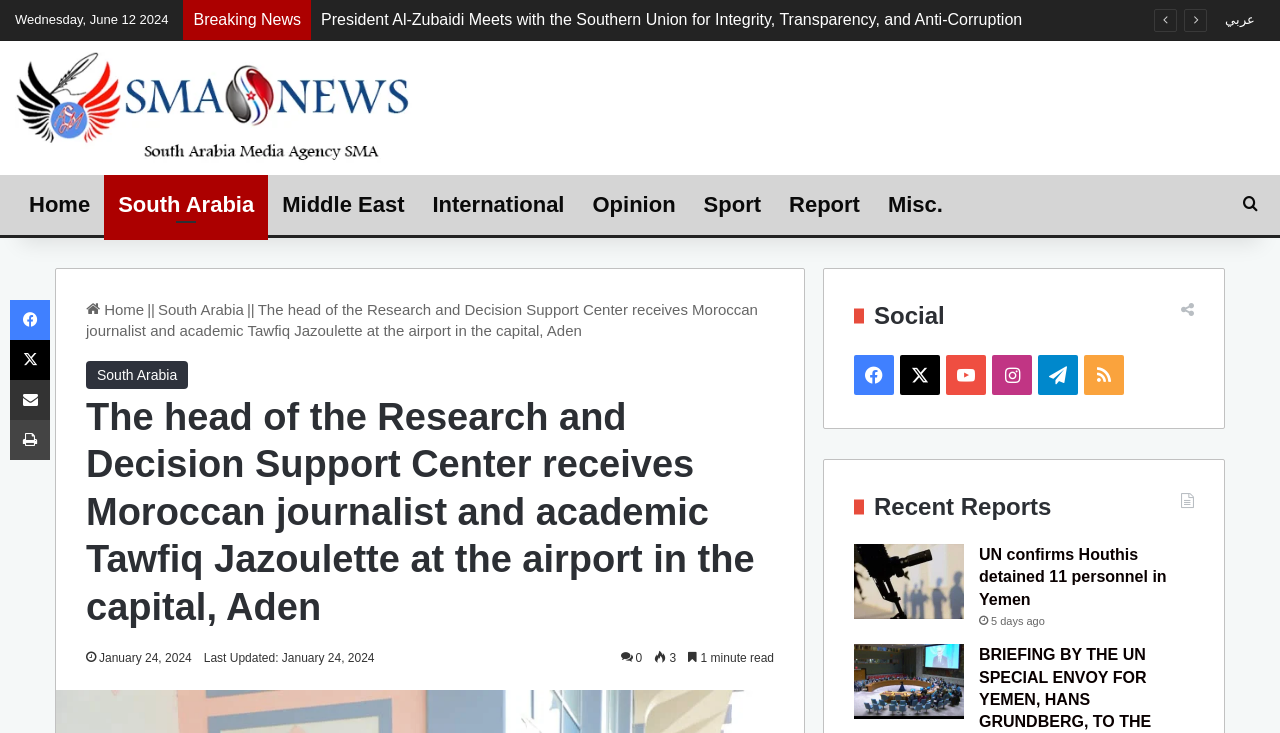Can you extract the primary headline text from the webpage?

The head of the Research and Decision Support Center receives Moroccan journalist and academic Tawfiq Jazoulette at the airport in the capital, Aden